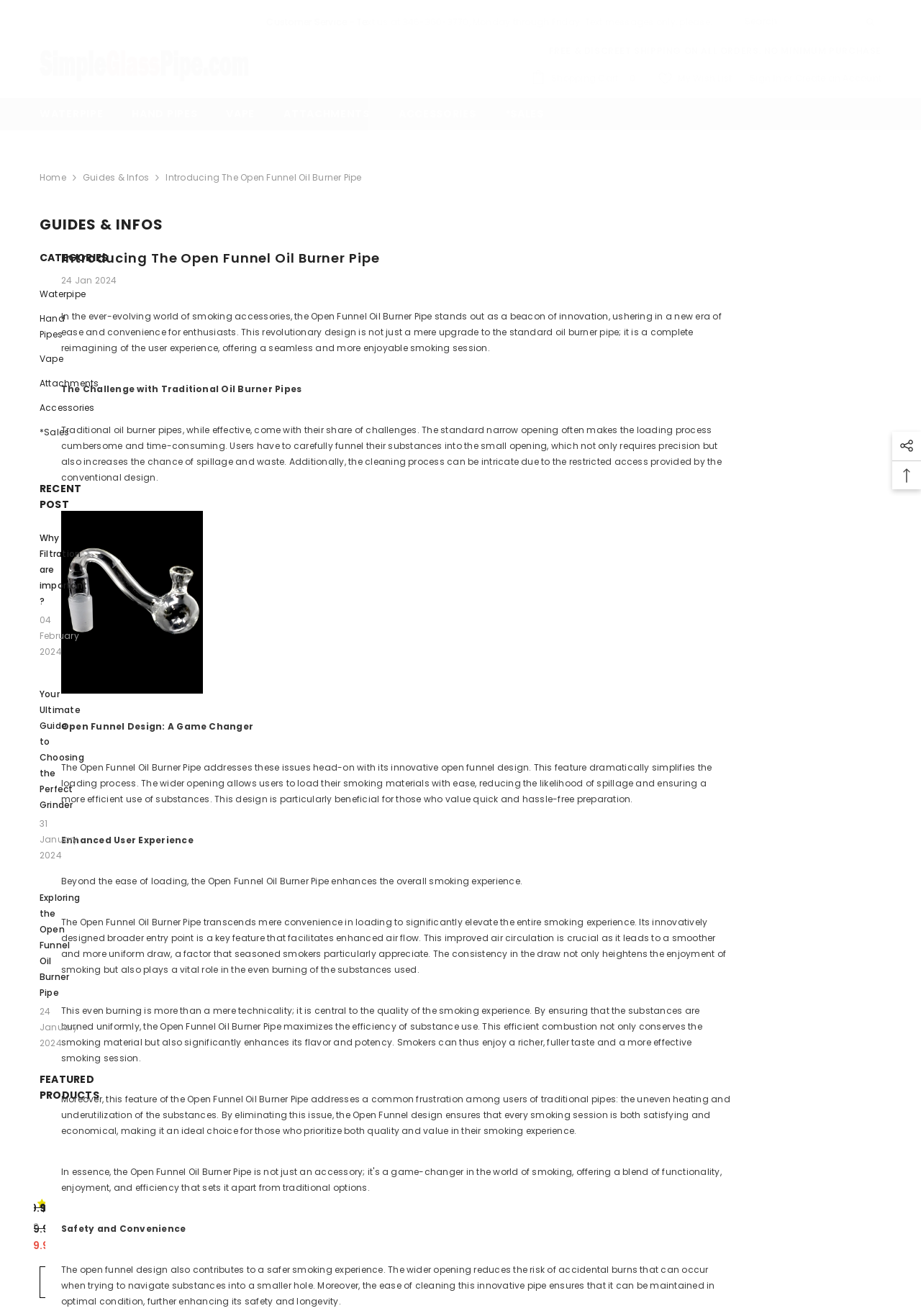Please identify the bounding box coordinates of where to click in order to follow the instruction: "Search for products".

[0.801, 0.008, 0.932, 0.025]